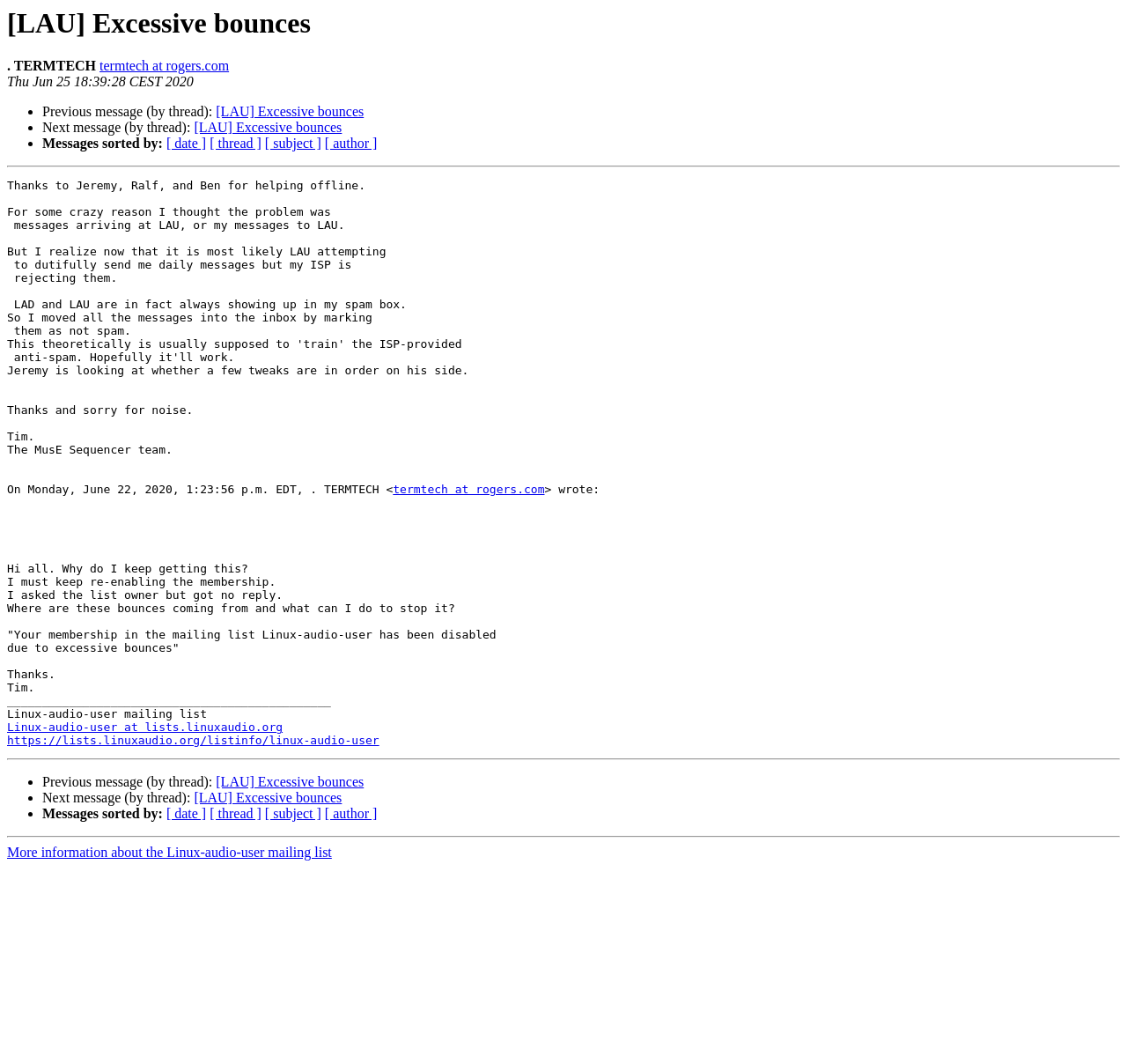Locate the bounding box coordinates of the area where you should click to accomplish the instruction: "View more information about the Linux-audio-user mailing list".

[0.006, 0.794, 0.294, 0.808]